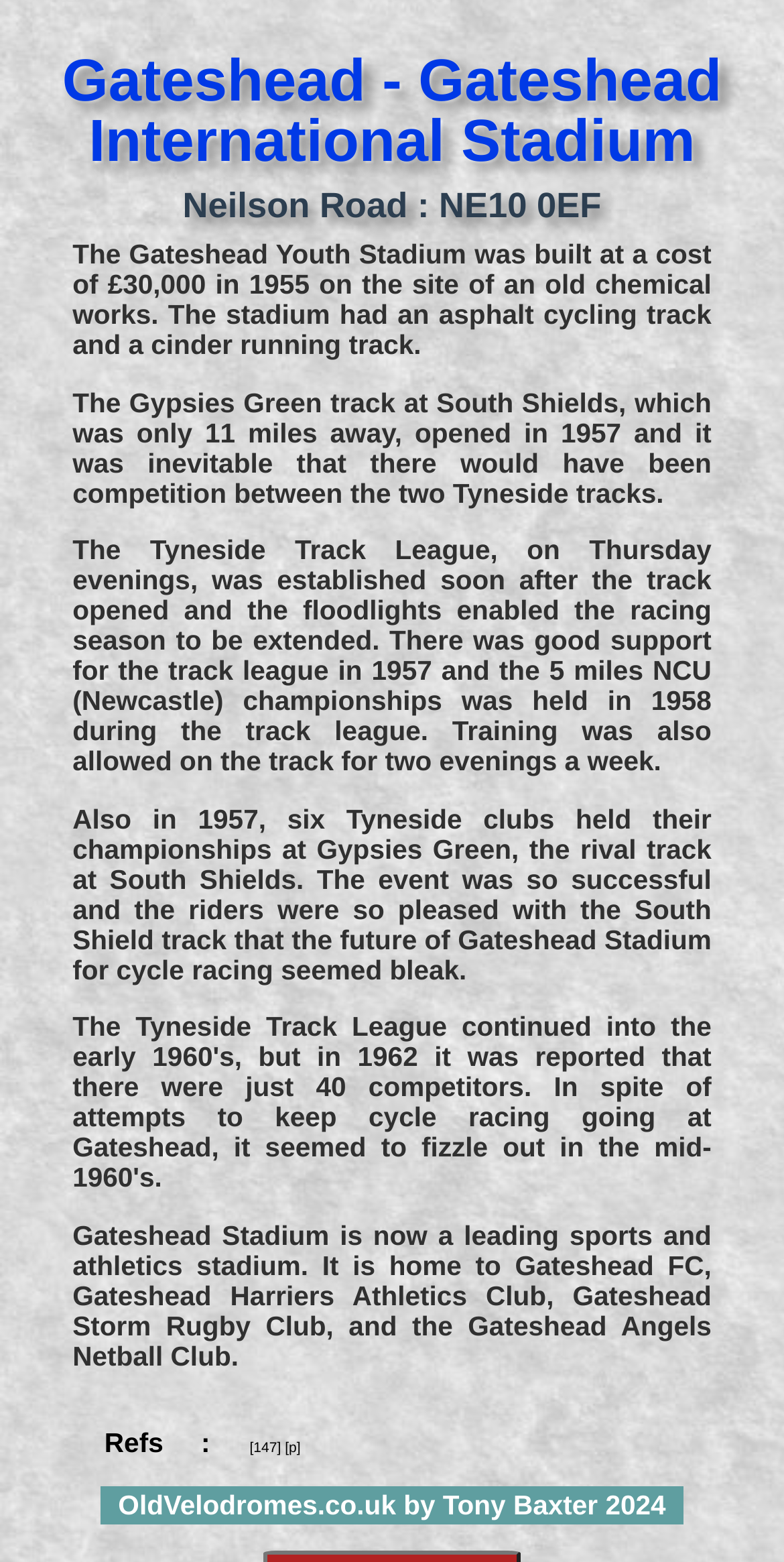Please answer the following question using a single word or phrase: 
What is the current use of Gateshead Stadium?

Sports and athletics stadium